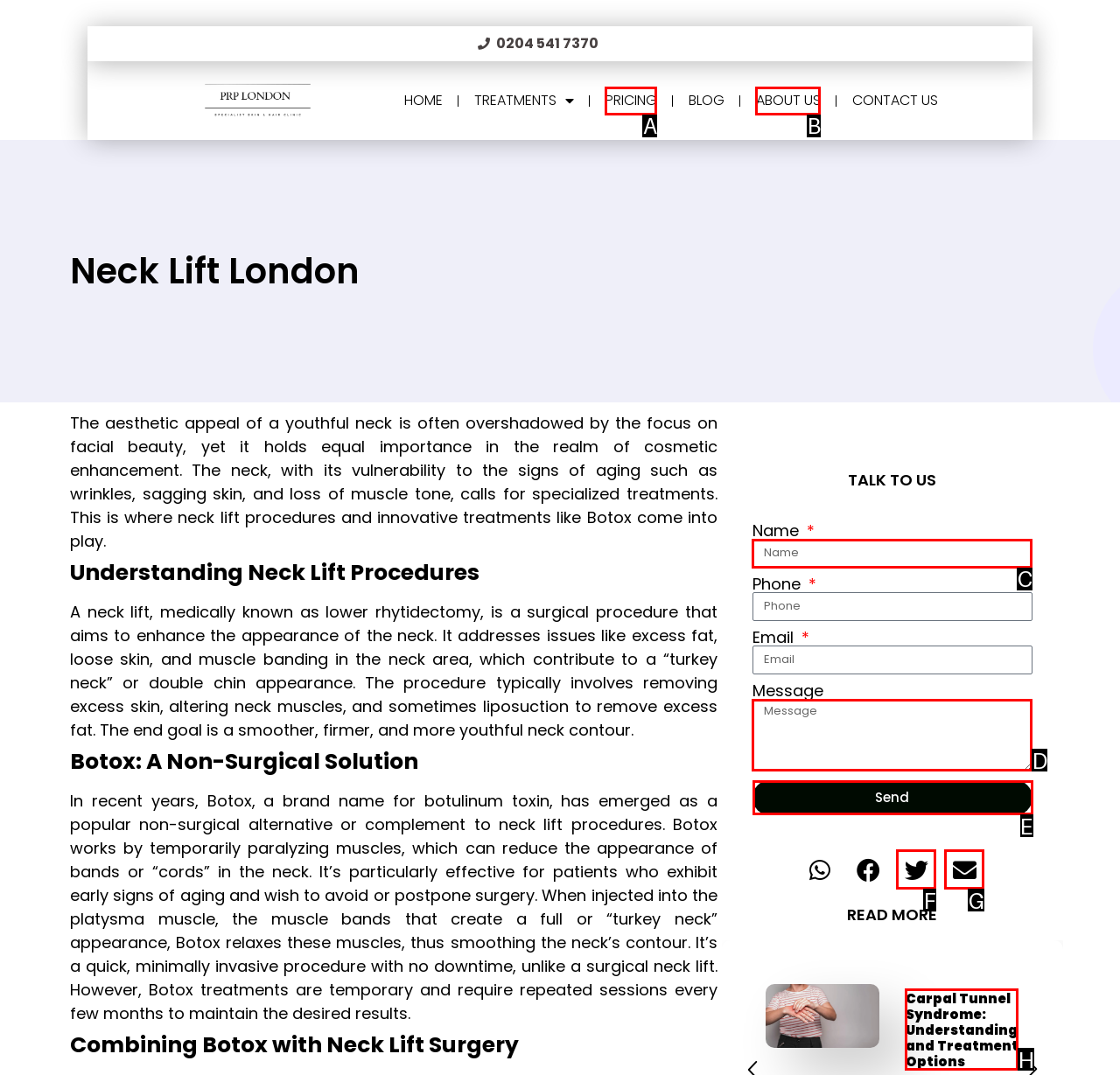Specify which HTML element I should click to complete this instruction: Send a message Answer with the letter of the relevant option.

E